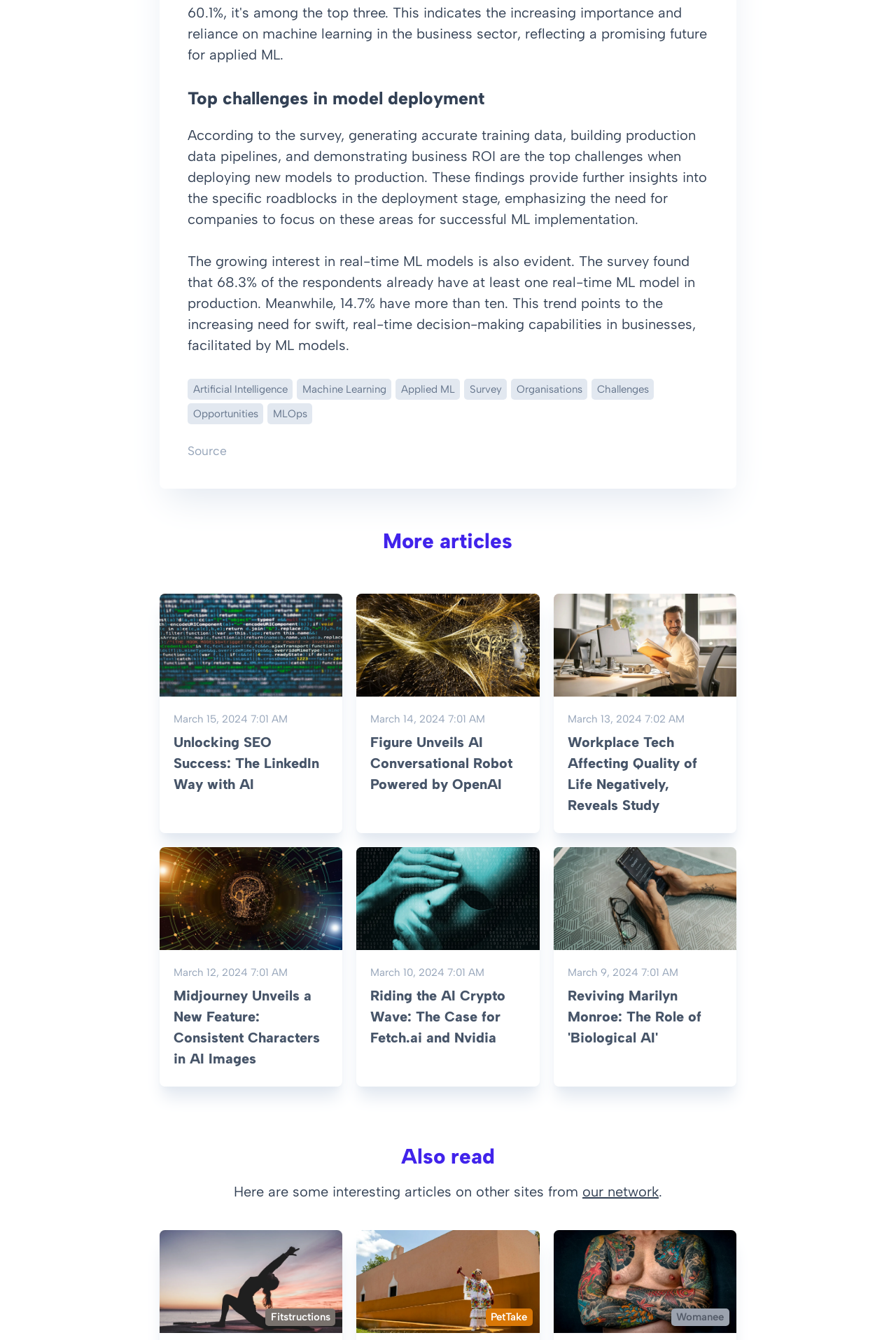Refer to the image and answer the question with as much detail as possible: How many real-time ML models do 14.7% of respondents have in production?

The webpage mentions that according to the survey, 14.7% of respondents have more than ten real-time ML models in production. This information is provided in the third paragraph of the webpage.